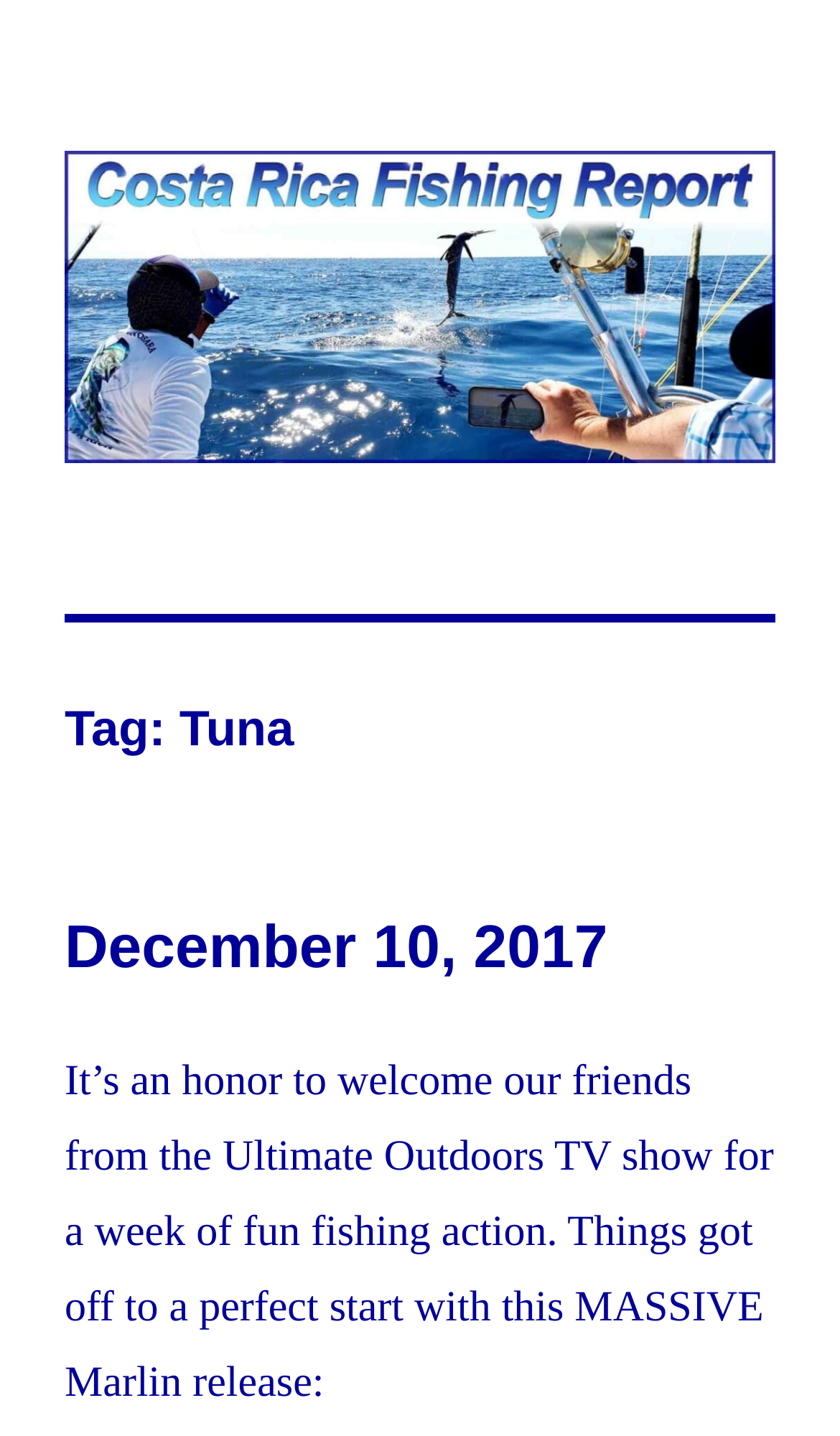Answer the following query with a single word or phrase:
What is the purpose of this fishing report?

To share fishing experience